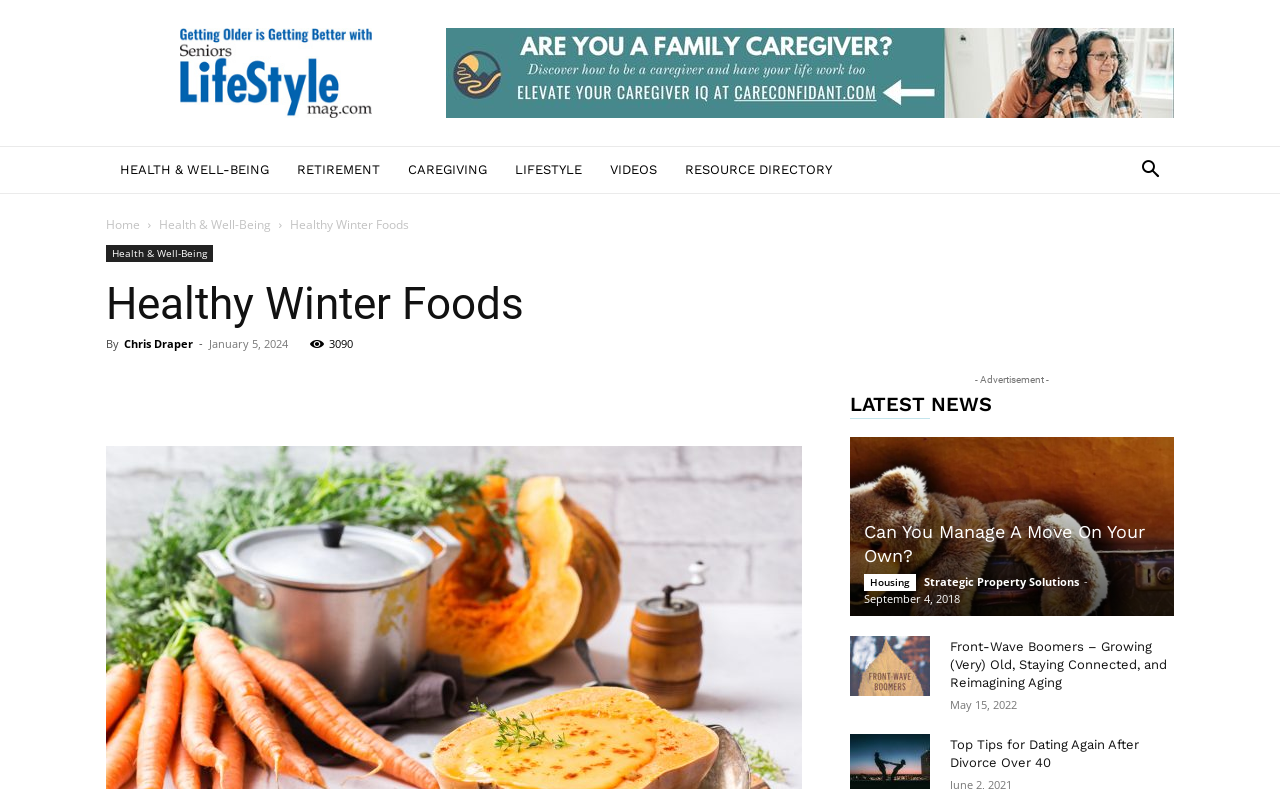Specify the bounding box coordinates for the region that must be clicked to perform the given instruction: "View the latest news".

[0.664, 0.494, 0.917, 0.531]